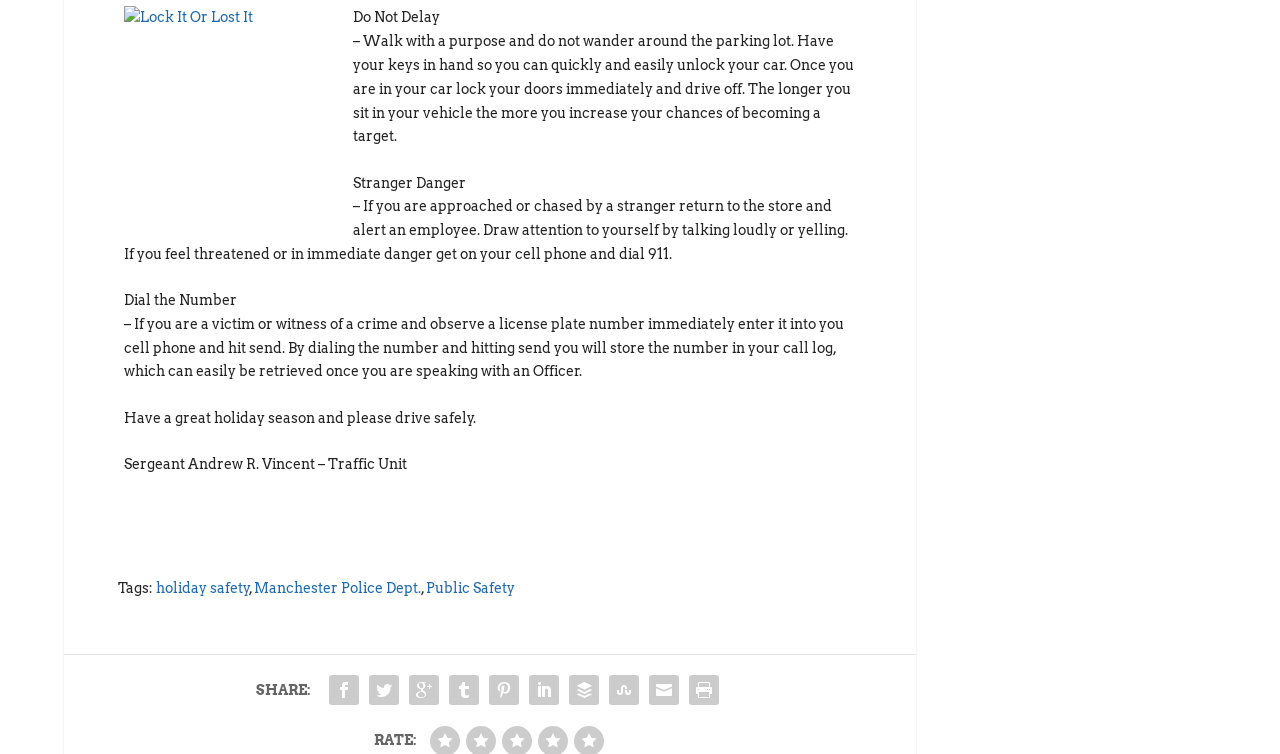What is the first safety tip mentioned?
Look at the webpage screenshot and answer the question with a detailed explanation.

The first safety tip mentioned on the webpage is to walk with a purpose and not wander around the parking lot, which is stated in the first paragraph of the text.